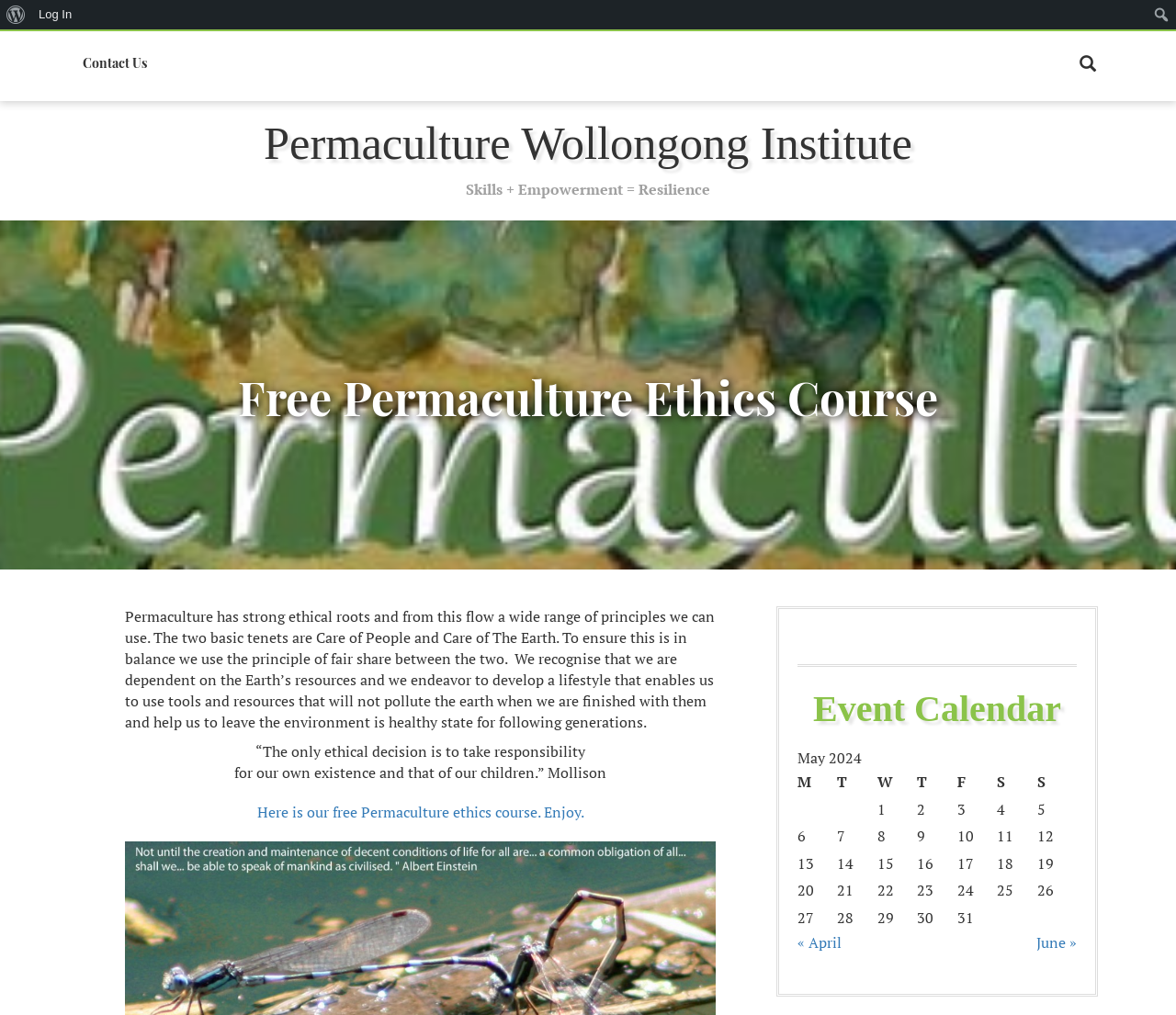Describe every aspect of the webpage comprehensively.

The webpage is about Permaculture Wollongong Institute, with a focus on a free permaculture ethics course. At the top, there is a link to "Contact Us" and a heading that reads "Permaculture Wollongong Institute". Below this, there is a static text that says "Skills + Empowerment = Resilience". 

The main content of the page is about the free permaculture ethics course. There is a heading that reads "Free Permaculture Ethics Course" and a paragraph of text that explains the principles of permaculture, including care of people and care of the earth. The text also mentions the importance of taking responsibility for our own existence and that of our children. 

Below this, there is a link to access the free course, and an image with the text "dragonfly clear_edited-1". 

On the right side of the page, there is a complementary section that contains an event calendar for May 2024. The calendar is presented in a table format, with days of the week listed across the top and dates listed down the side. There are also links to navigate to previous and next months.

At the very top and bottom of the page, there are menus with links to other pages, including "About WordPress" and "Log In". There is also a search bar at the top right corner of the page.